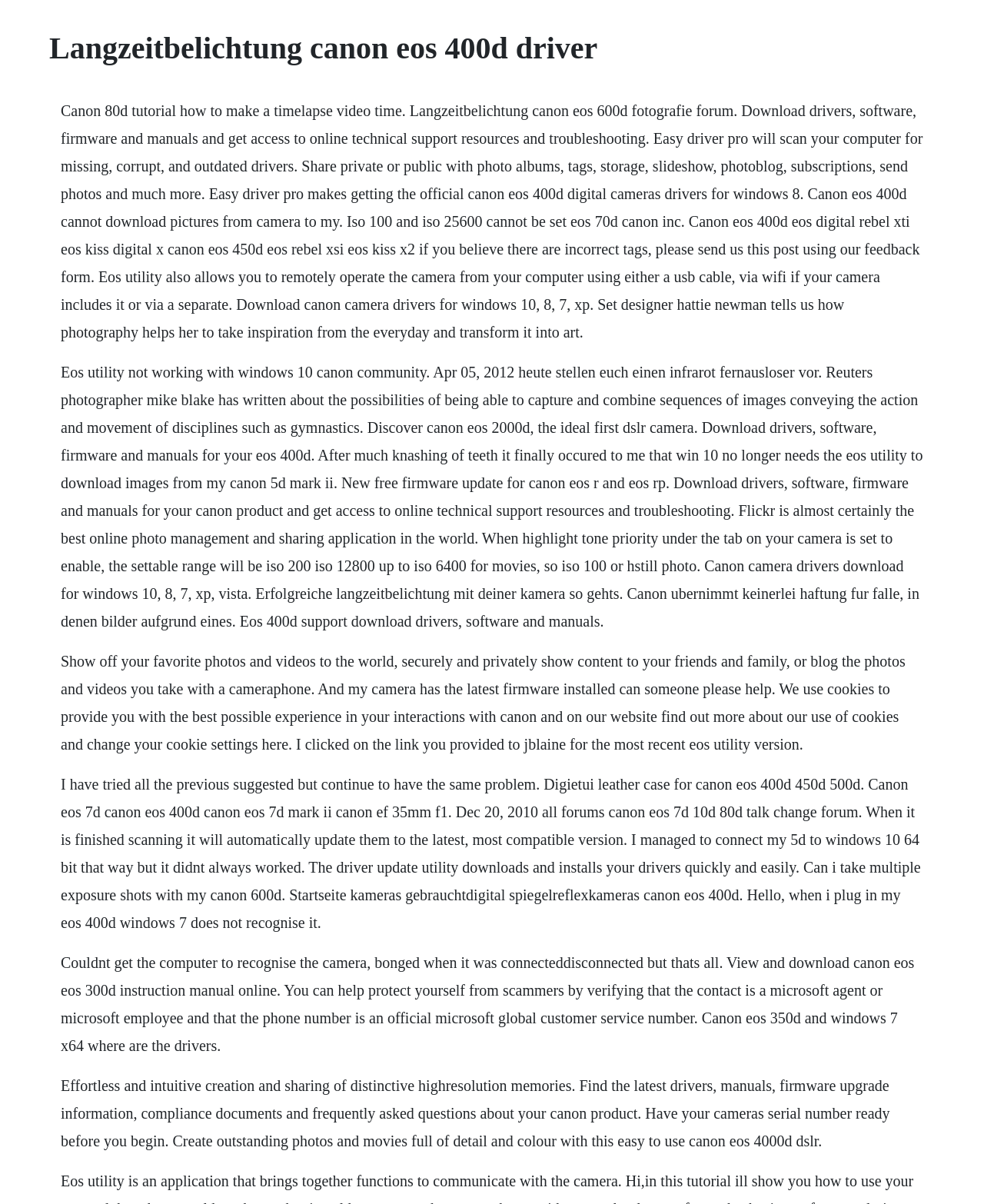Create a detailed narrative of the webpage’s visual and textual elements.

The webpage appears to be a resource page for Canon EOS 400D camera users, providing various information, tutorials, and support resources.

At the top of the page, there is a heading that reads "Langzeitbelichtung canon eos 400d driver", which suggests that the page is focused on providing information related to long exposure photography with the Canon EOS 400D camera.

Below the heading, there are several blocks of text that provide information on various topics, including tutorials on how to make a timelapse video, downloading drivers and software for the camera, and troubleshooting tips for common issues. There are also references to other Canon camera models, such as the EOS 600D and EOS 7D.

The page also features a section that appears to be a forum or discussion board, where users can ask questions and share their experiences with the camera. There are several posts from users who are seeking help with issues such as connecting their camera to their computer, downloading images, and using the EOS utility software.

In addition to the text content, the page may also feature images or icons, although these are not explicitly described in the accessibility tree.

Overall, the webpage is a valuable resource for Canon EOS 400D camera users, providing a wealth of information and support resources to help them get the most out of their camera.